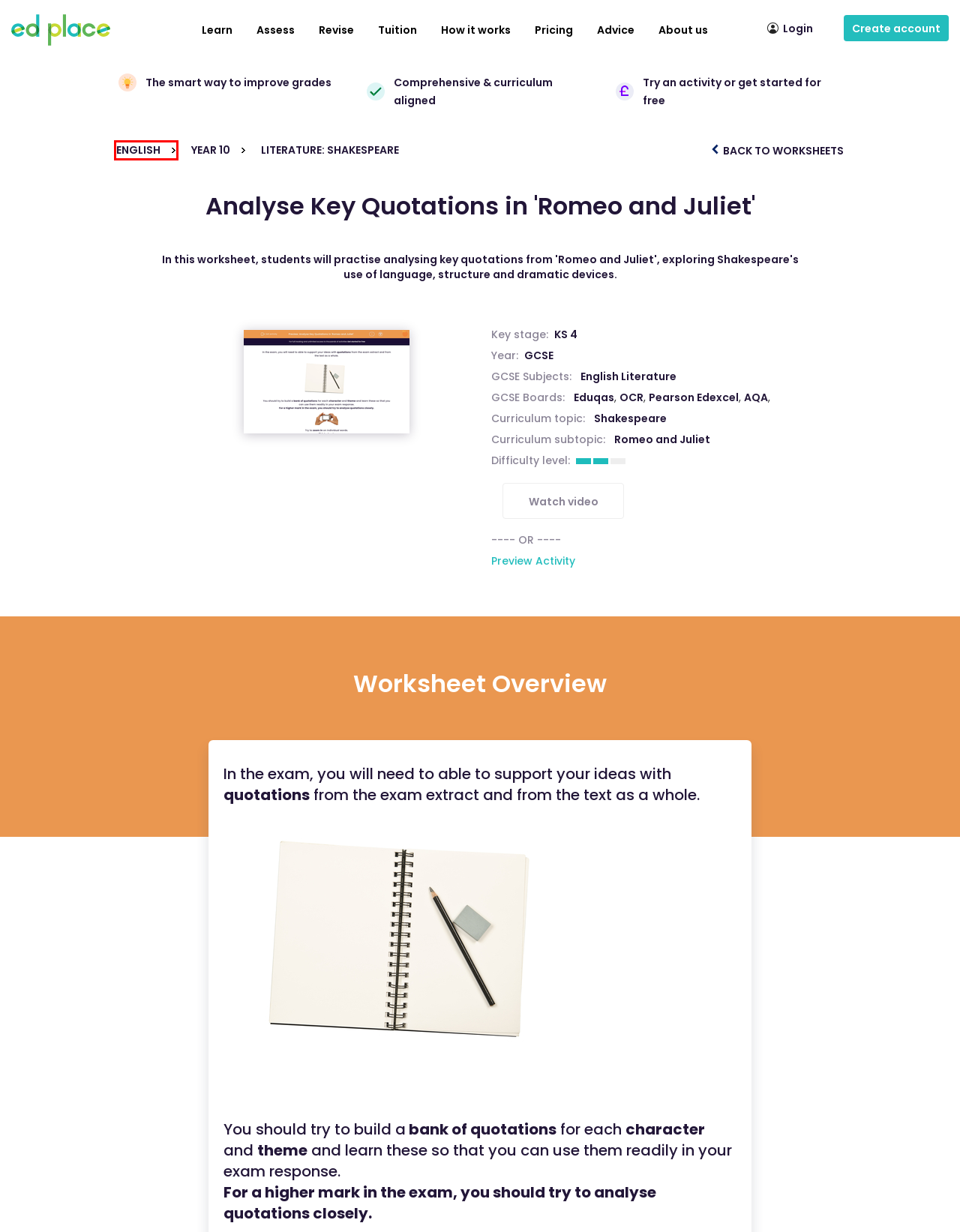You have a screenshot of a webpage with a red bounding box around an element. Select the webpage description that best matches the new webpage after clicking the element within the red bounding box. Here are the descriptions:
A. English Worksheets & Teaching Resources for Kids
B. Analyse Key Quotations in 'The Tempest' Worksheet - EdPlace
C. Online Tuition - EdPlace
D. Year 10 English National Curriculum Worksheets (KS 4) - EdPlace
E. The Smartest Revision App - Improve Grades - Build Confidence
F. Teaching Resources for Tutors - 14-day £1 trial - Edplace
G. GCSE Revision - EdPlace
H. EdPlace

A